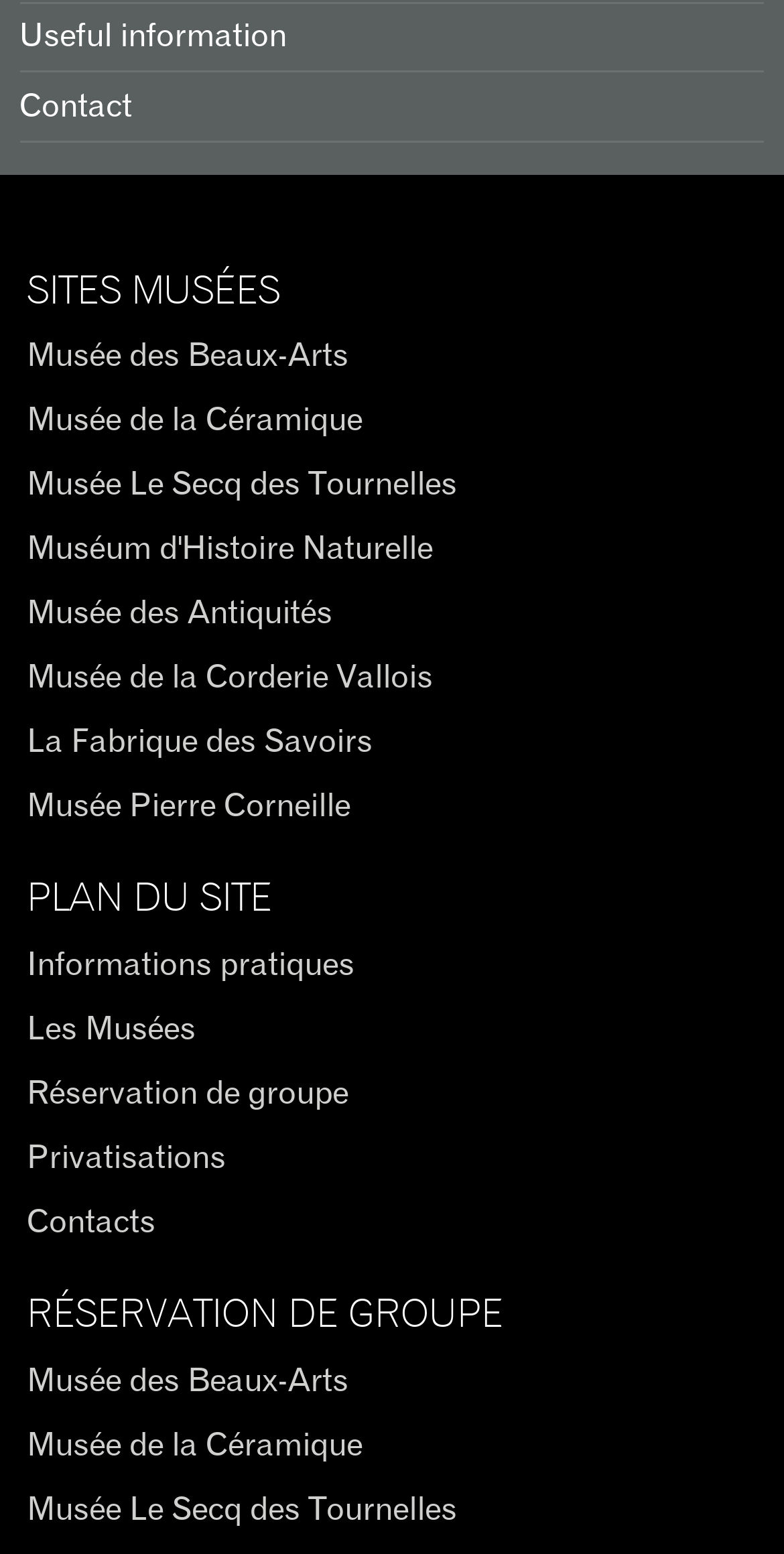What is the name of the first link under the 'RÉSERVATION DE GROUPE' heading?
Refer to the image and answer the question using a single word or phrase.

Musée des Beaux-Arts